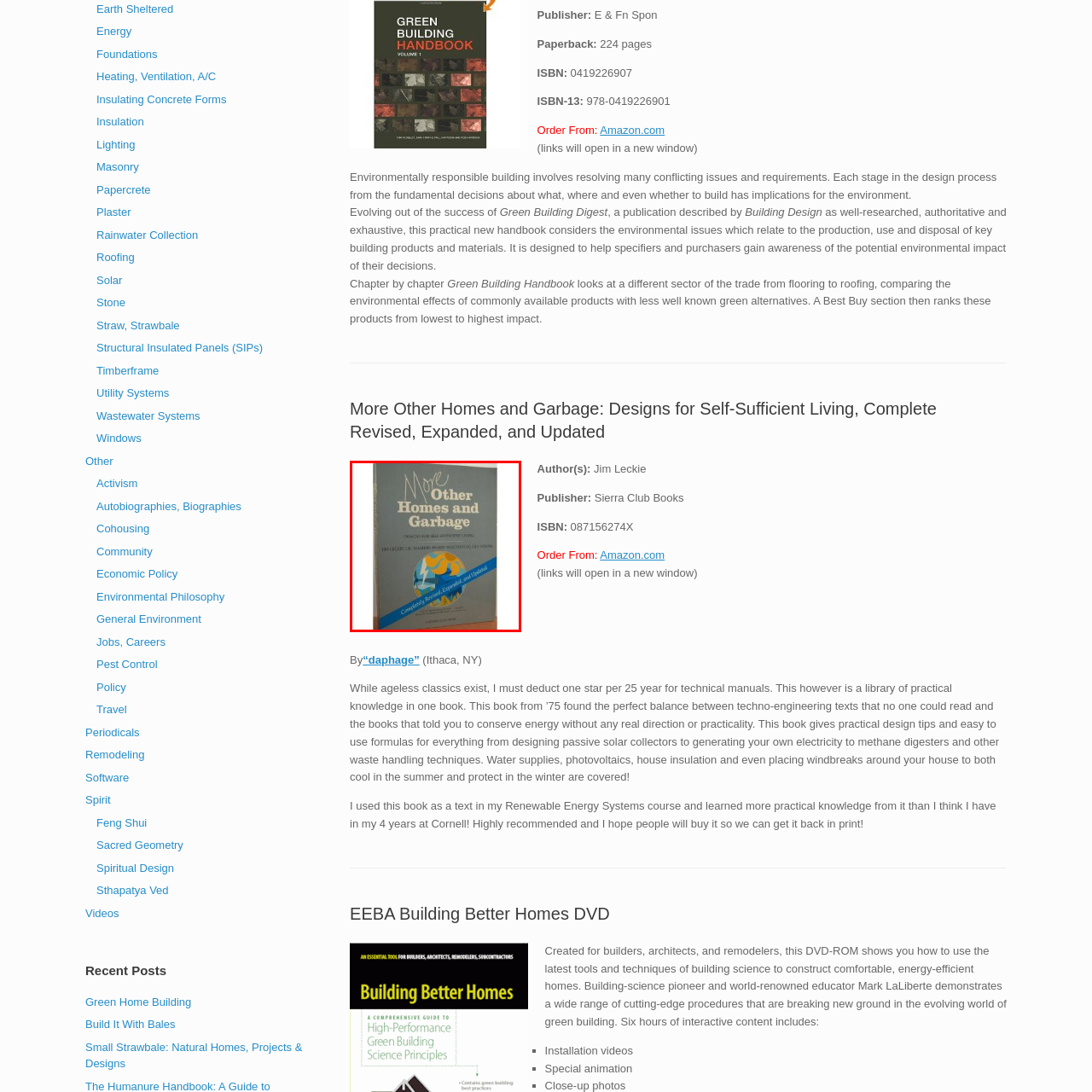What is the background color of the book cover?
Study the image within the red bounding box and deliver a detailed answer.

The caption describes the book cover as having a minimalist design with the title in bold, white text against a soft gray background, indicating the background color is soft gray.